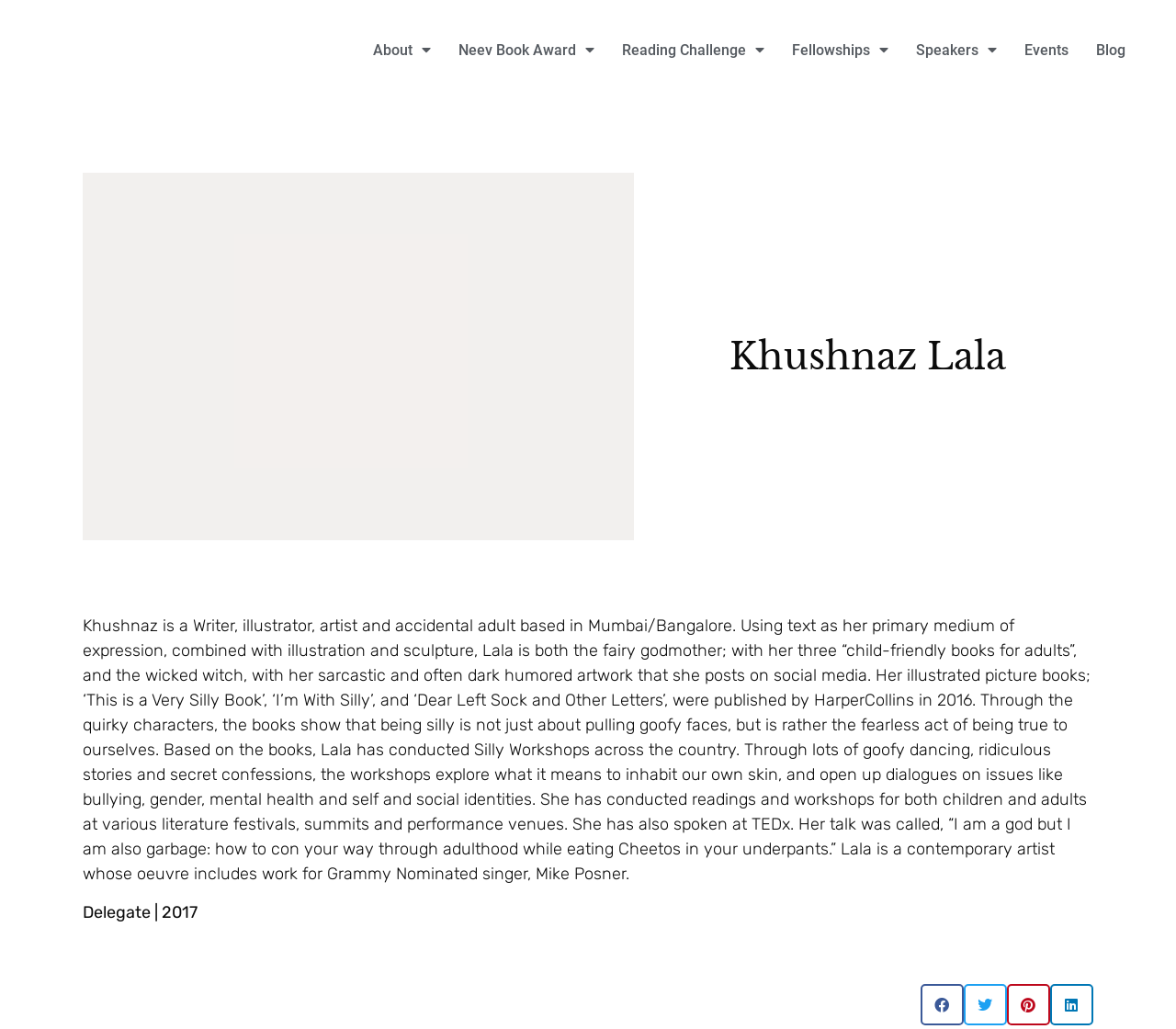Create an elaborate caption that covers all aspects of the webpage.

This webpage is about Khushnaz Lala, a writer, illustrator, artist, and accidental adult based in Mumbai/Bangalore. At the top, there is a navigation menu with seven links: About, Neev Book Award, Reading Challenge, Fellowships, Speakers, Events, and Blog. These links are positioned horizontally, with About on the left and Blog on the right.

Below the navigation menu, there is a large heading that displays Khushnaz Lala's name. Underneath the heading, there is a lengthy paragraph that describes Khushnaz Lala's background, including her work as a writer, illustrator, and artist. The paragraph also mentions her published books, workshops, and speaking engagements.

To the left of the paragraph, there is a smaller text that reads "Delegate | 2017". At the bottom of the page, there are four social media buttons: Share on Facebook, Share on Twitter, Share on Pinterest, and Share on LinkedIn. These buttons are positioned horizontally, with Share on Facebook on the left and Share on LinkedIn on the right.